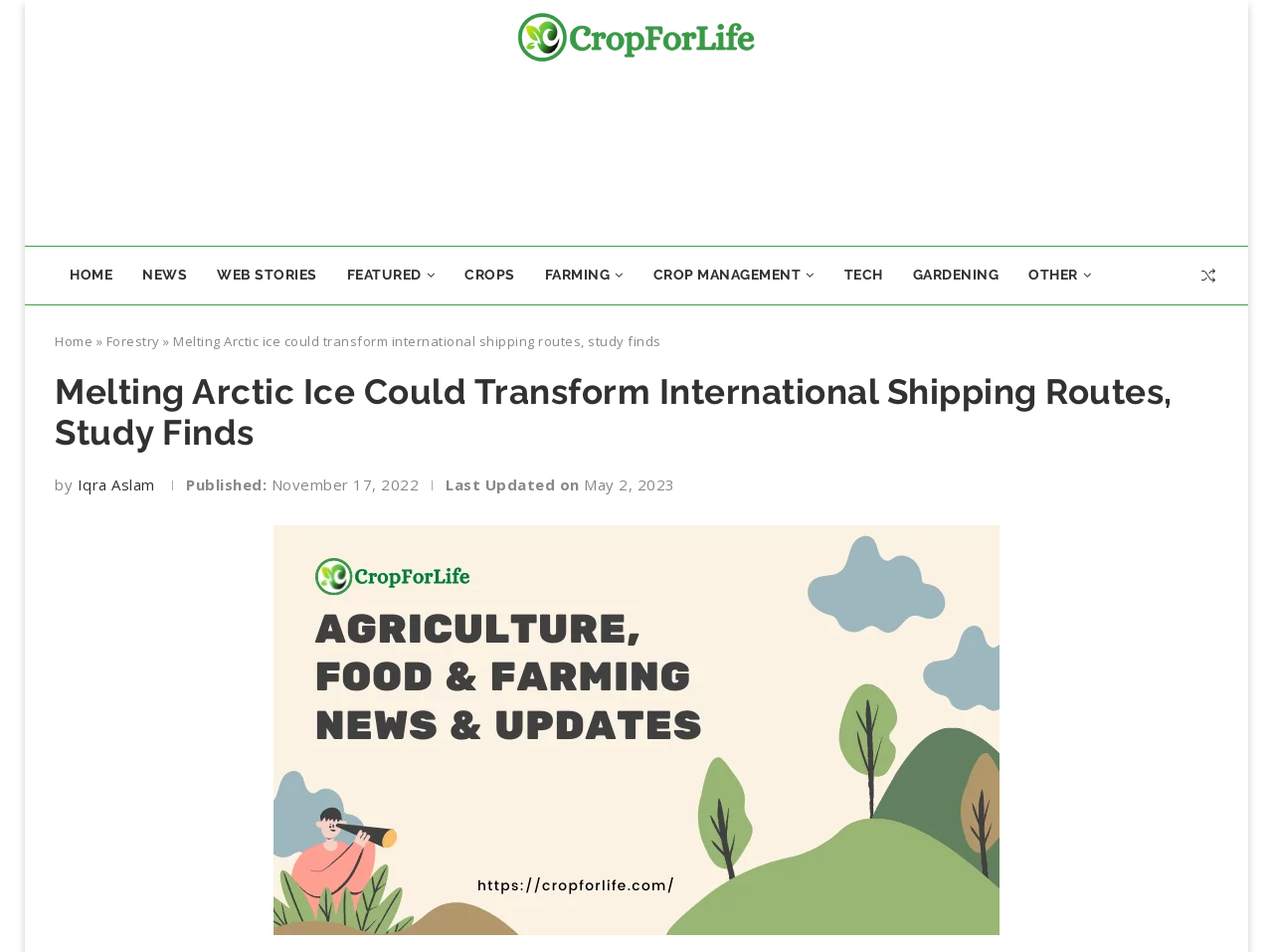Extract the bounding box coordinates for the UI element described by the text: "Crop Management". The coordinates should be in the form of [left, top, right, bottom] with values between 0 and 1.

[0.501, 0.259, 0.651, 0.321]